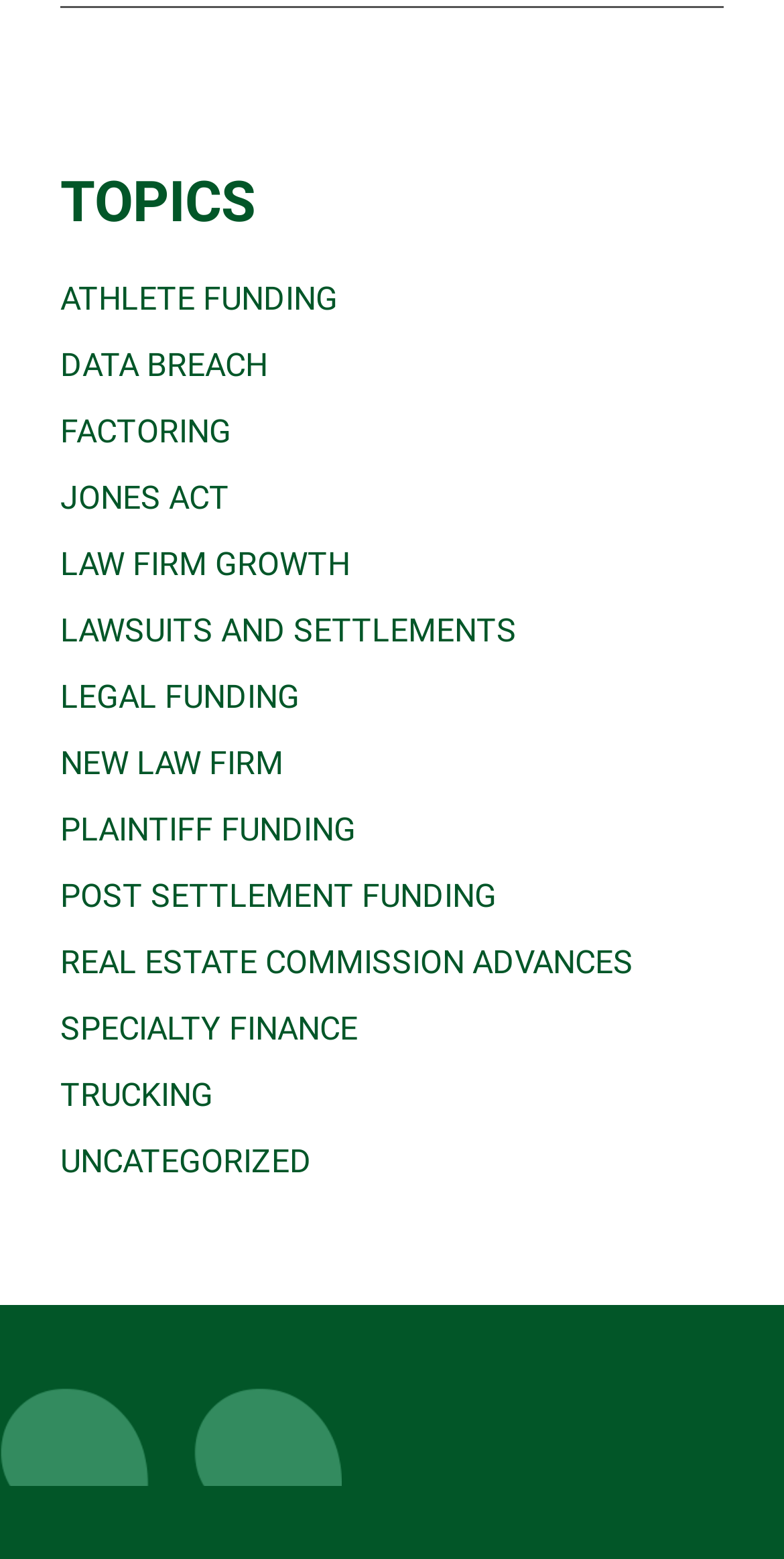Pinpoint the bounding box coordinates of the element you need to click to execute the following instruction: "explore FACTORING". The bounding box should be represented by four float numbers between 0 and 1, in the format [left, top, right, bottom].

[0.077, 0.265, 0.295, 0.289]